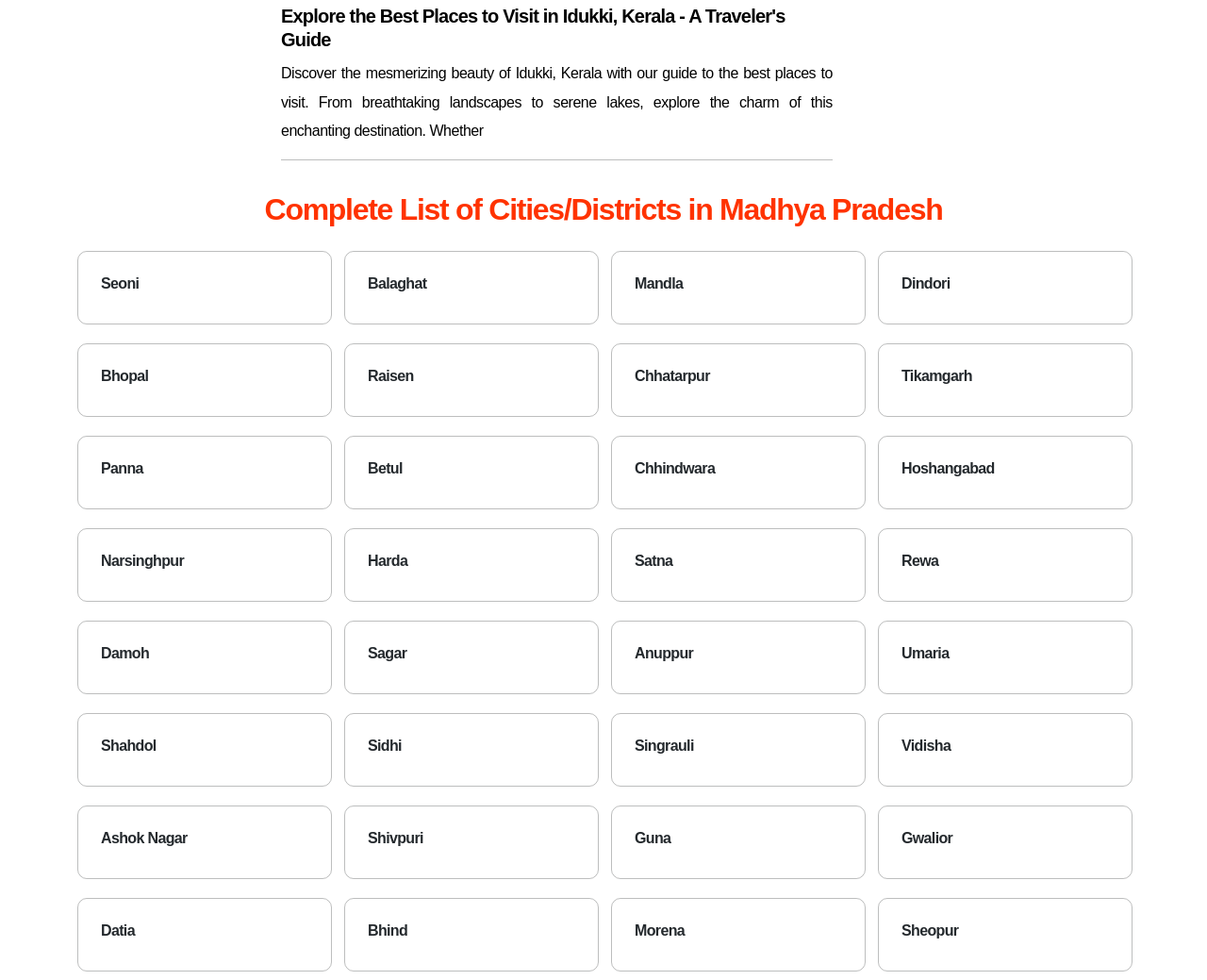What is the first city listed on this webpage?
Look at the screenshot and respond with one word or a short phrase.

Seoni